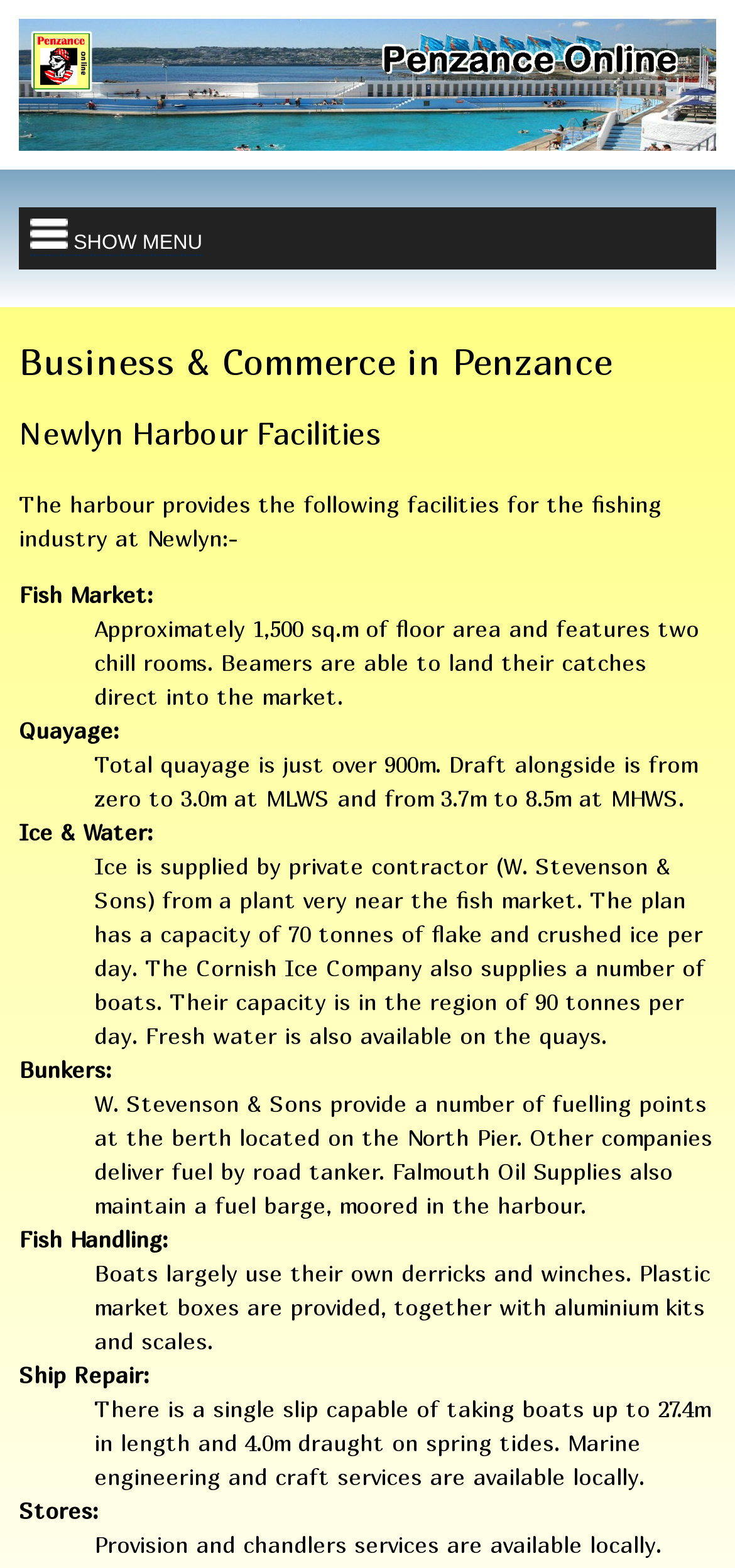Illustrate the webpage with a detailed description.

The webpage is about the facilities available at Newlyn harbour in Cornwall, specifically catering to the fishing industry. At the top, there are two images, one being the site title and the other being an image of Jubilee Pool. Below these images, there is a toggle menu link on the left side, accompanied by a small image. 

The main content of the page is divided into two sections. The first section has two headings, "Business & Commerce in Penzance" and "Newlyn Harbour Facilities", which are placed one below the other. 

The second section is a list of facilities provided by the harbour, presented in a description list format. Each facility is described by a term and a detail. The facilities listed include a fish market, quayage, ice and water supply, bunkers, fish handling, ship repair, and stores. Each detail provides a brief description of the facility, including its features and capacities. For example, the fish market has approximately 1,500 sq.m of floor area and features two chill rooms, while the quayage is just over 900m long with varying draft alongside.